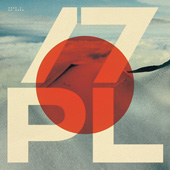What is the font style of the numbers and letters?
Ensure your answer is thorough and detailed.

The caption states that the numbers '47' and letters 'PL' are displayed in a 'large, modern typeface', indicating that the font style is modern.